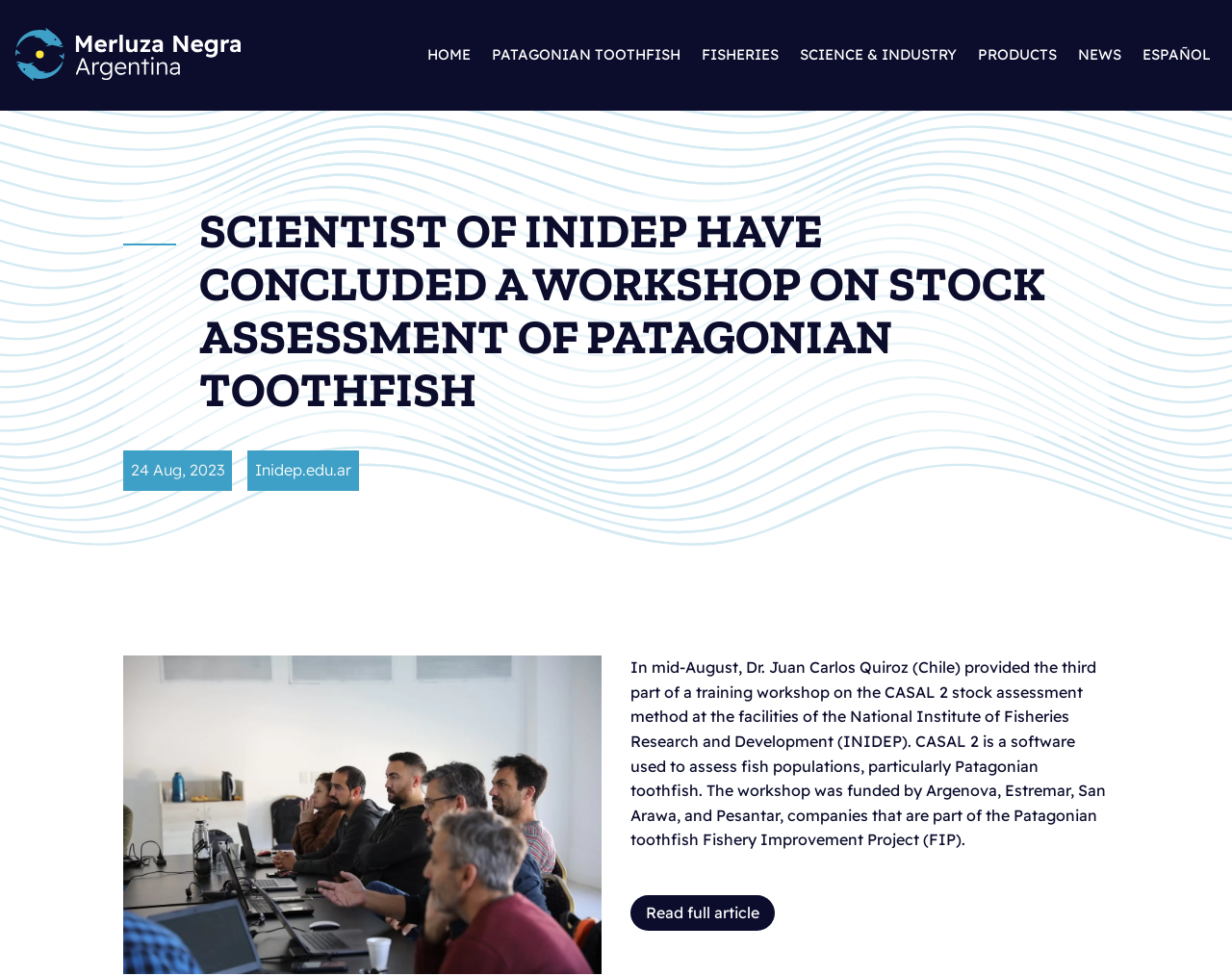Generate a thorough caption that explains the contents of the webpage.

The webpage appears to be a news article or blog post from an institution related to fisheries research and development. At the top, there is a navigation menu with 7 links: an empty link, "HOME", "PATAGONIAN TOOTHFISH", "FISHERIES", "SCIENCE & INDUSTRY", "PRODUCTS", "NEWS", and "ESPAÑOL". 

Below the navigation menu, there is a main heading that reads "SCIENTIST OF INIDEP HAVE CONCLUDED A WORKSHOP ON STOCK ASSESSMENT OF PATAGONIAN TOOTHFISH". To the left of the heading, there is a date "24 Aug, 2023" and a link to "Inidep.edu.ar". 

On the right side of the page, there is a large image that takes up most of the vertical space. Below the image, there is a block of text that describes a workshop on stock assessment of Patagonian toothfish, led by Dr. Juan Carlos Quiroz from Chile. The text explains that the workshop was funded by several companies and was held at the National Institute of Fisheries Research and Development. 

At the bottom of the page, there is a link to "Read full article $" which suggests that the text is a summary or excerpt from a longer article.